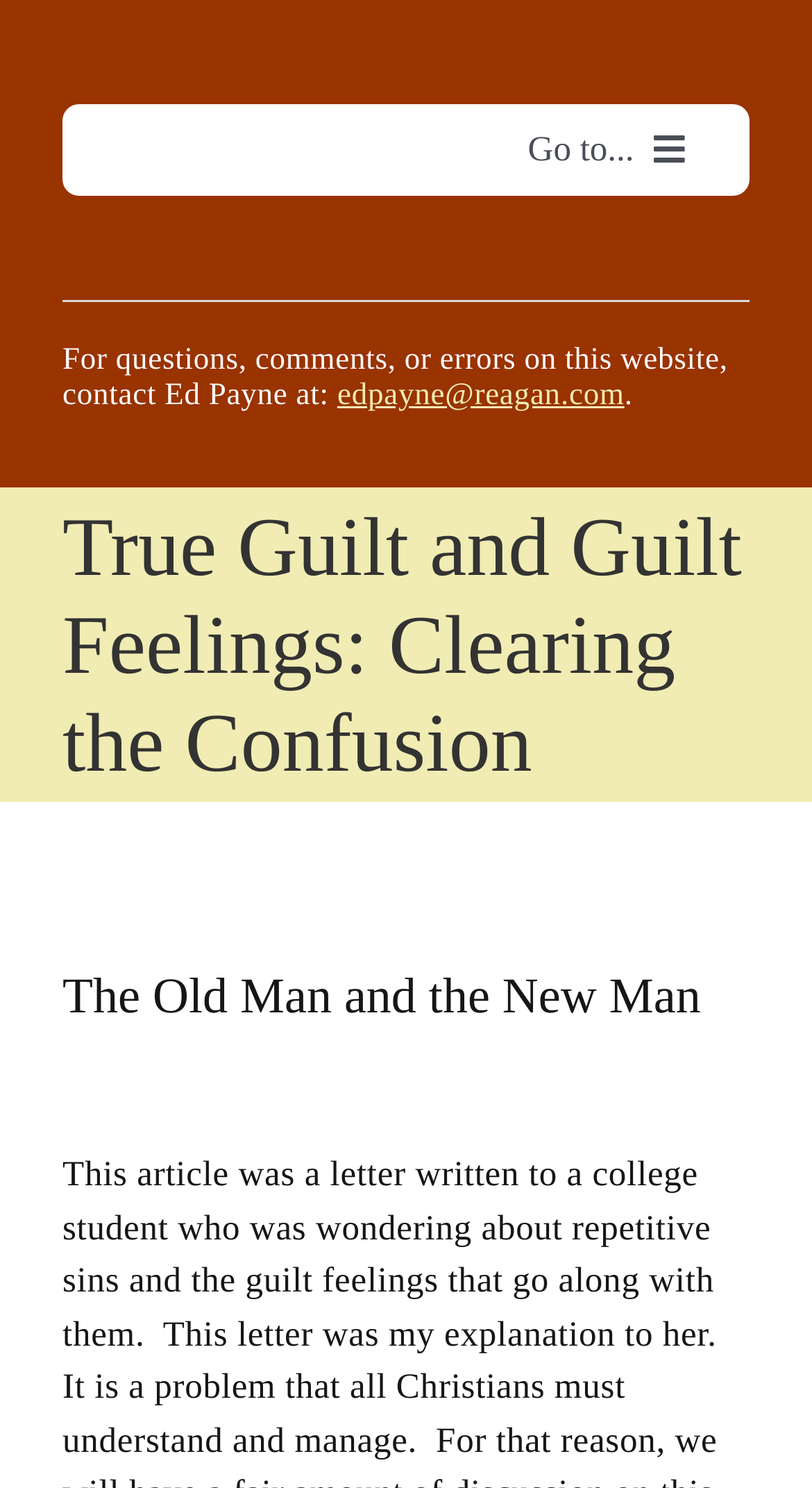Given the element description Basic Principles, specify the bounding box coordinates of the corresponding UI element in the format (top-left x, top-left y, bottom-right x, bottom-right y). All values must be between 0 and 1.

[0.11, 0.558, 0.89, 0.586]